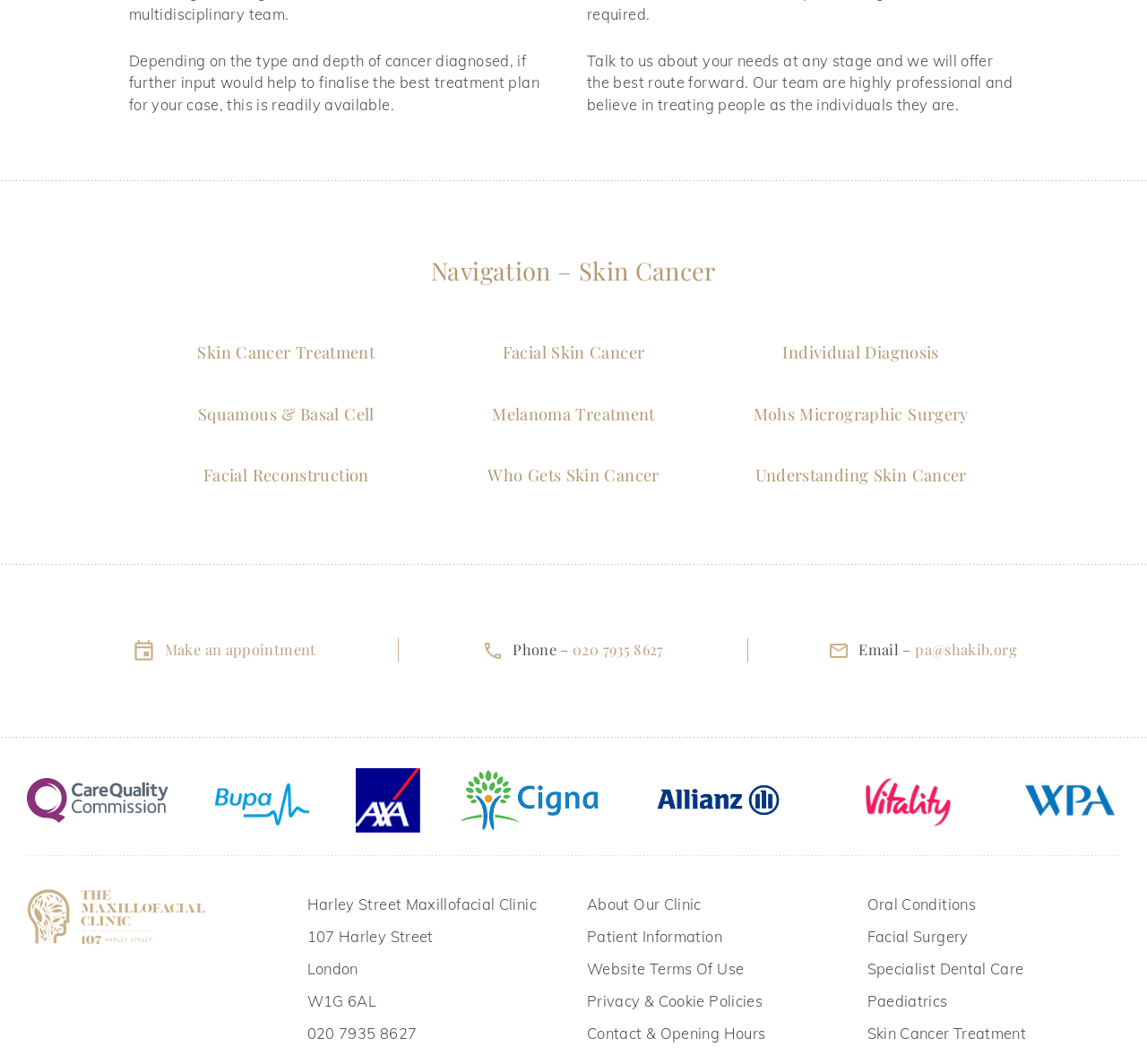Determine the bounding box coordinates of the clickable element to achieve the following action: 'Visit About Our Clinic page'. Provide the coordinates as four float values between 0 and 1, formatted as [left, top, right, bottom].

[0.512, 0.842, 0.612, 0.859]